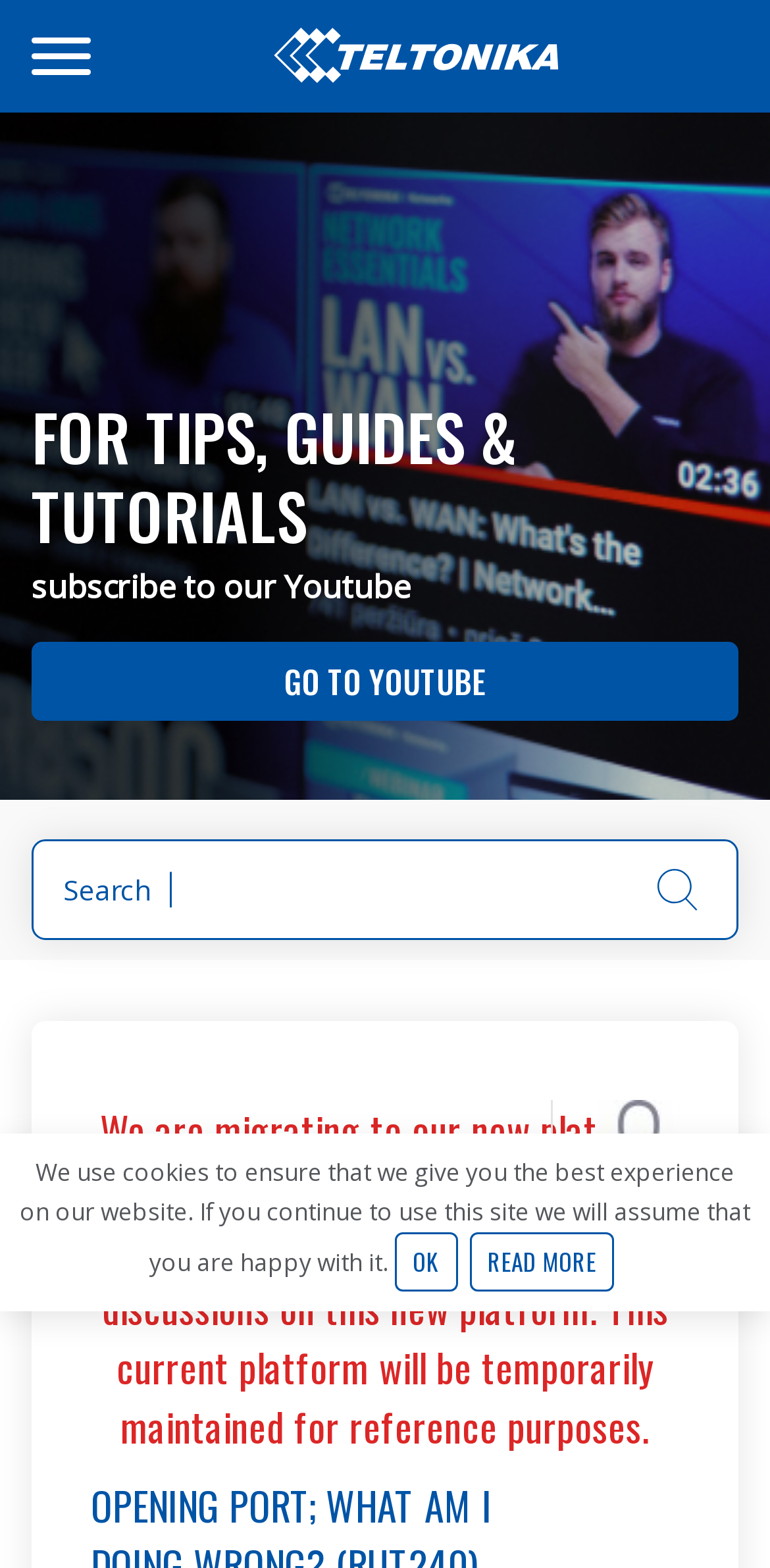Create an elaborate caption for the webpage.

The webpage appears to be a forum discussion page from Teltonika Networks' Crowd Support Forum. At the top, there is a link with an accompanying image, taking up about a third of the screen width. Below this, there is a prominent heading that reads "FOR TIPS, GUIDES & TUTORIALS" spanning almost the entire screen width. 

To the right of the heading, there is a static text "subscribe to our Youtube" followed by a link "GO TO YOUTUBE". 

In the middle of the page, there is a search bar consisting of a text box and a search button. The search bar is positioned slightly to the right of the center of the screen. 

Below the search bar, there is a notification message that spans about three-quarters of the screen width, informing users that the platform is migrating to a new site and providing a link to the new platform. 

At the bottom of the page, there is a cookie policy message that takes up almost the entire screen width. This message is accompanied by two links, "OK" and "READ MORE", positioned side by side near the center of the screen.